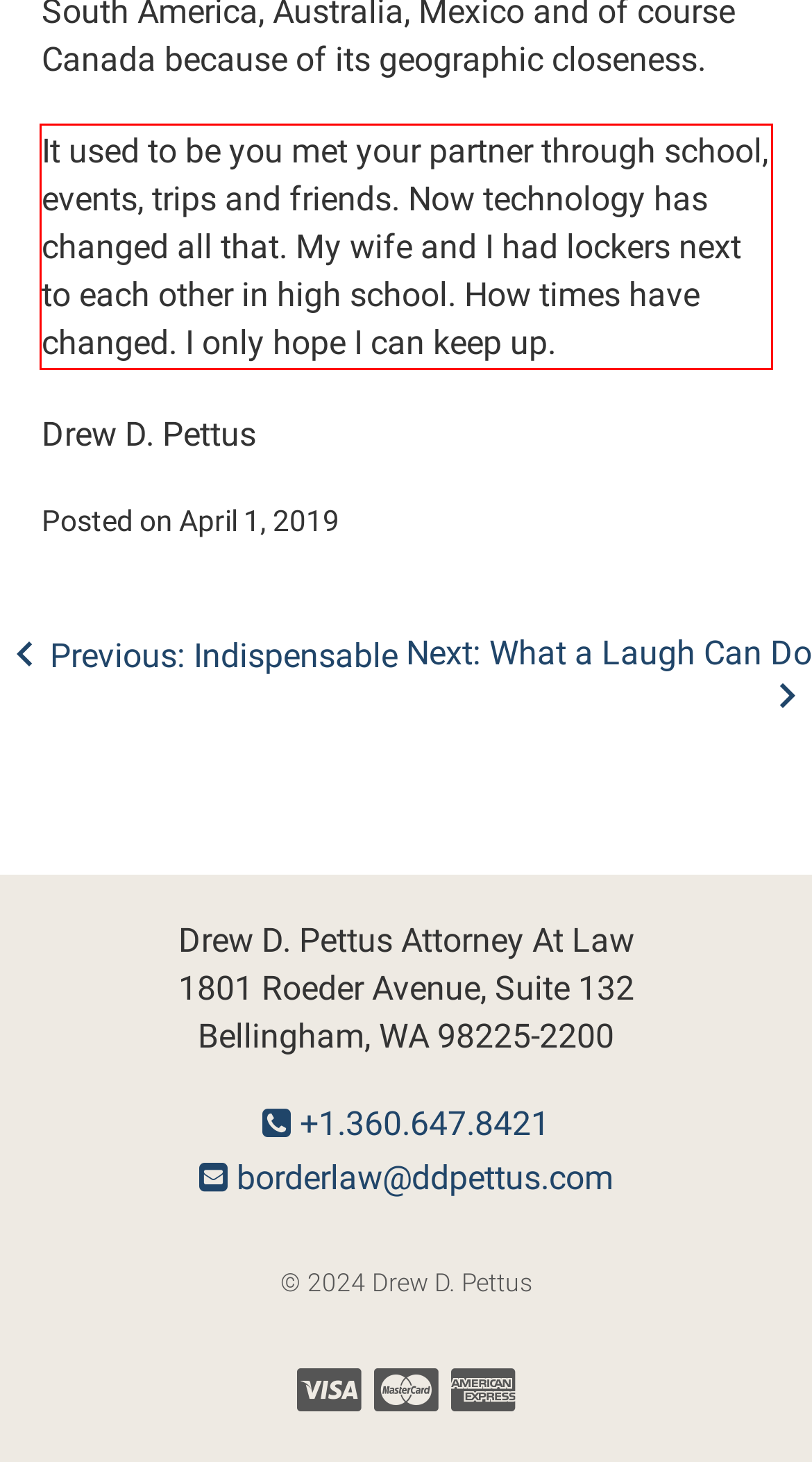Look at the webpage screenshot and recognize the text inside the red bounding box.

It used to be you met your partner through school, events, trips and friends. Now technology has changed all that. My wife and I had lockers next to each other in high school. How times have changed. I only hope I can keep up.